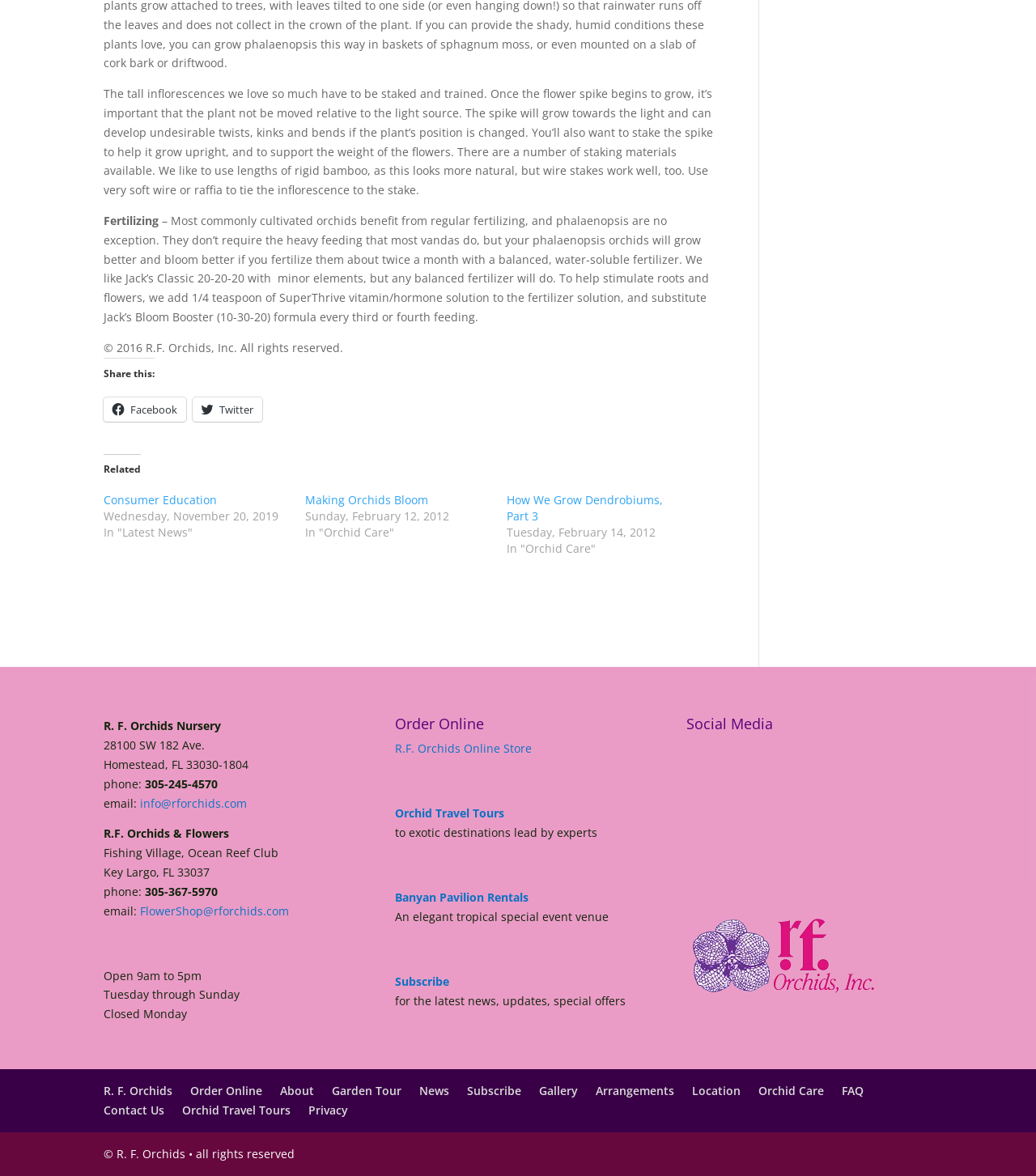Specify the bounding box coordinates of the element's region that should be clicked to achieve the following instruction: "Share on Facebook". The bounding box coordinates consist of four float numbers between 0 and 1, in the format [left, top, right, bottom].

[0.1, 0.338, 0.18, 0.359]